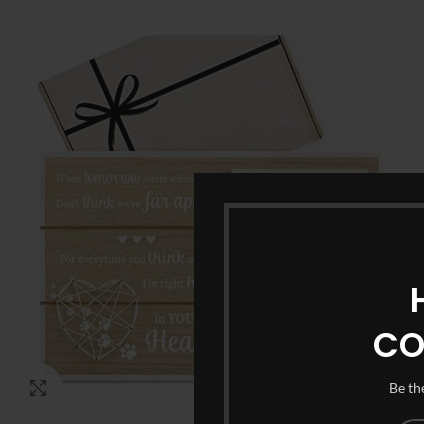What is the purpose of this item?
Look at the screenshot and give a one-word or phrase answer.

a touching tribute